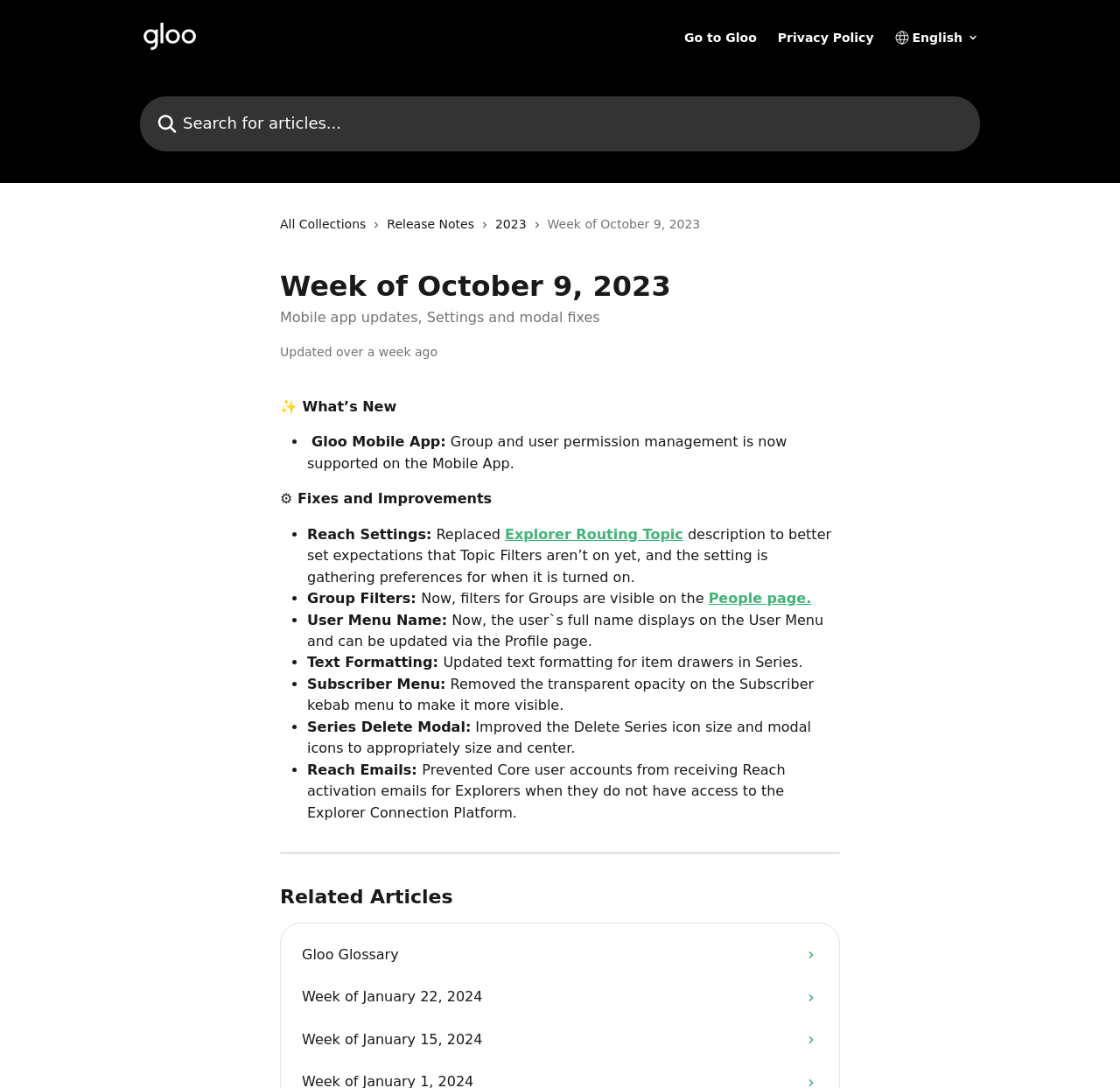Analyze the image and answer the question with as much detail as possible: 
What is the name of the mobile app being updated?

The question is asking about the name of the mobile app being updated. By looking at the StaticText element with the text 'Gloo Mobile App:', we can determine that this is the name of the mobile app being updated.